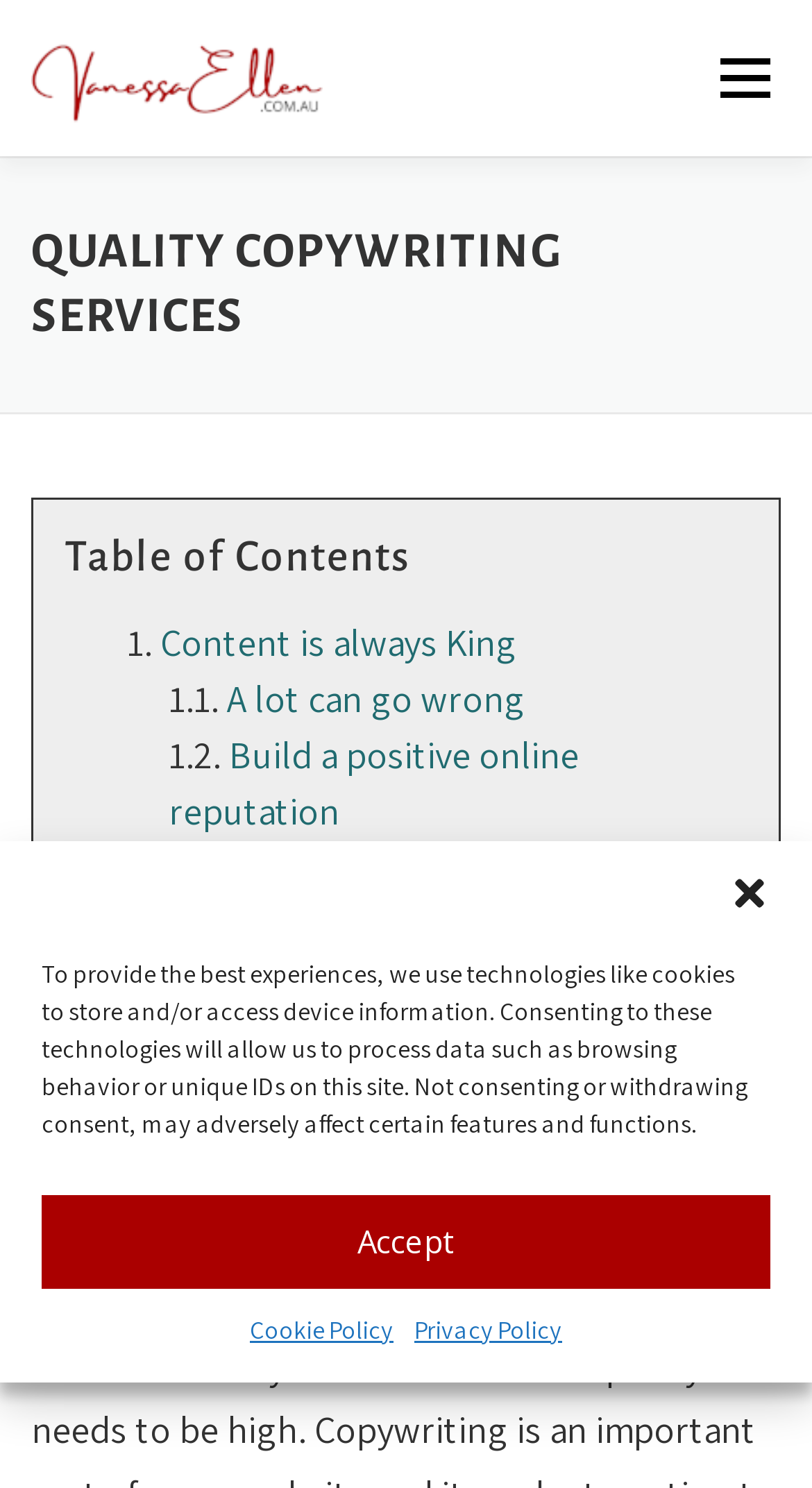Determine the bounding box coordinates for the area that needs to be clicked to fulfill this task: "Read about Content is always King". The coordinates must be given as four float numbers between 0 and 1, i.e., [left, top, right, bottom].

[0.197, 0.415, 0.636, 0.447]